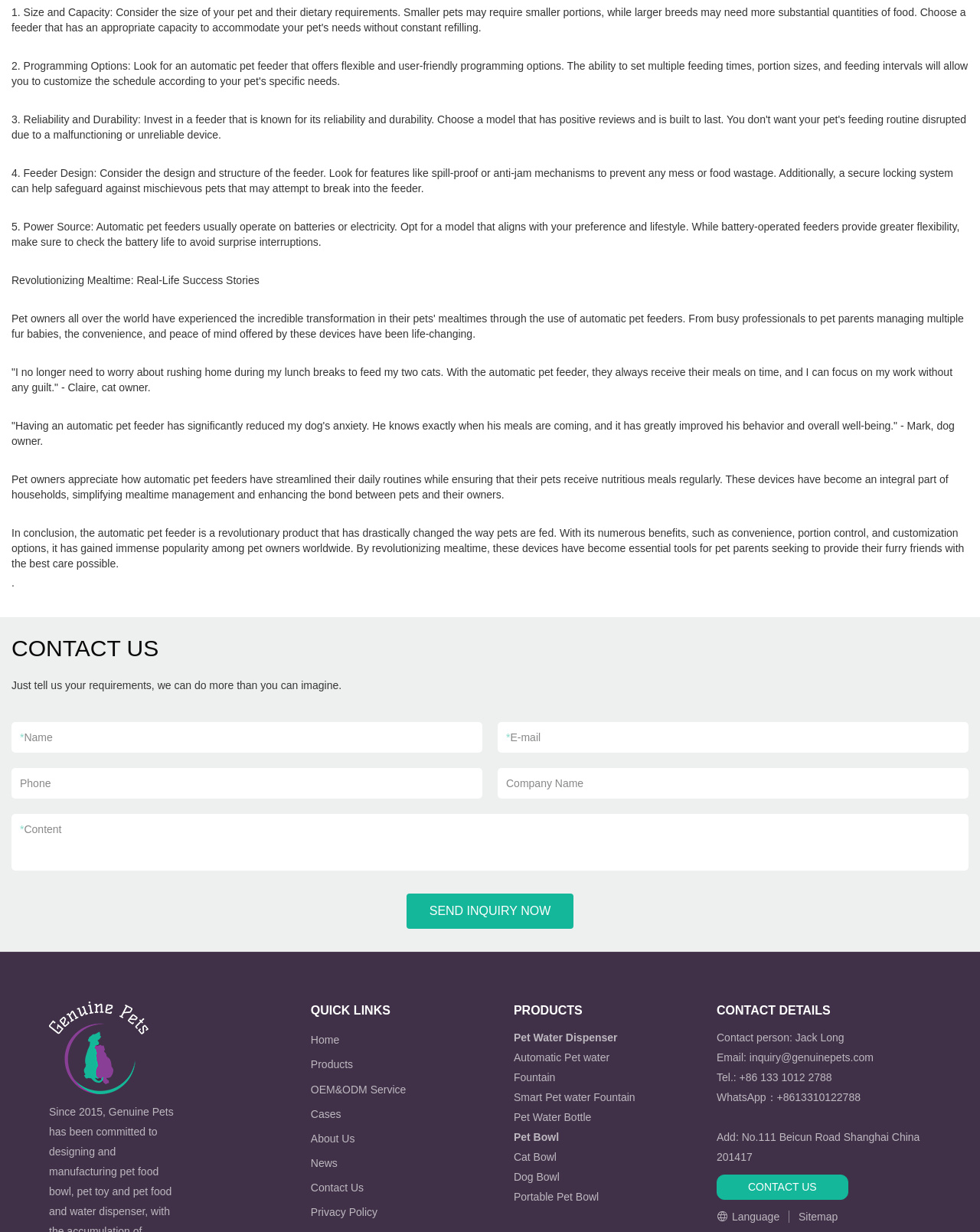Can you give a comprehensive explanation to the question given the content of the image?
What type of products does the company offer?

The company offers various pet products, including pet water dispensers, automatic pet water fountains, smart pet water fountains, pet water bottles, pet bowls, cat bowls, dog bowls, and portable pet bowls.